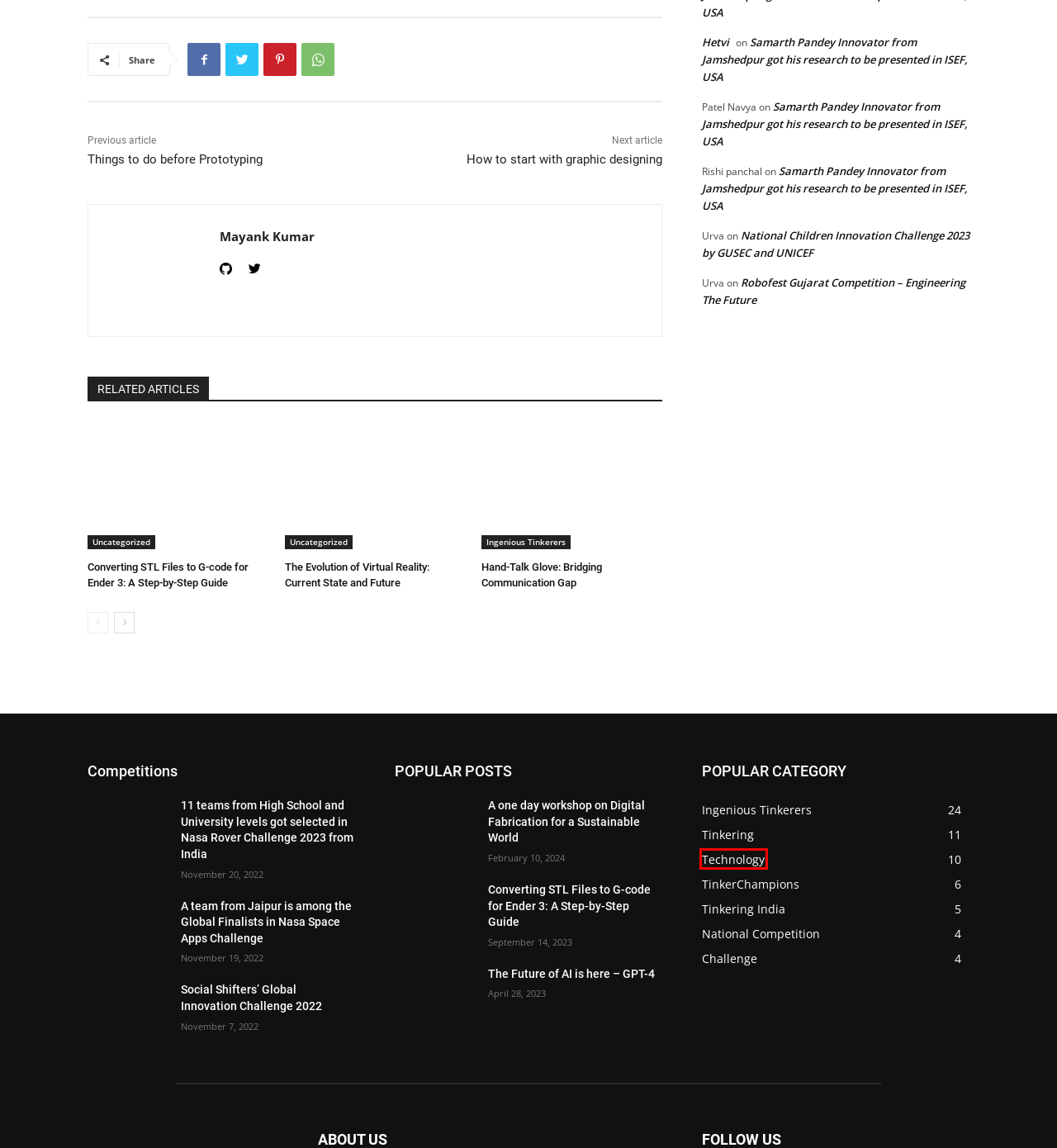You have a screenshot of a webpage with a red rectangle bounding box around a UI element. Choose the best description that matches the new page after clicking the element within the bounding box. The candidate descriptions are:
A. A team from Jaipur is among the Global Finalists in Nasa Space Apps Challenge - Tinkering India
B. Technology - Tinkering India
C. The Evolution of Virtual Reality: Current State and Future - Tinkering India
D. Social Shifters’ Global Innovation Challenge 2022 - Tinkering India
E. How to start with graphic designing - Shrey Mehra
F. Tinkering India - Tinkering India
G. Robofest Gujarat Competition – Engineering The Future - Tinkering India
H. Hand-Talk Glove: Bridging Communication Gap - Shreeya Rani

B